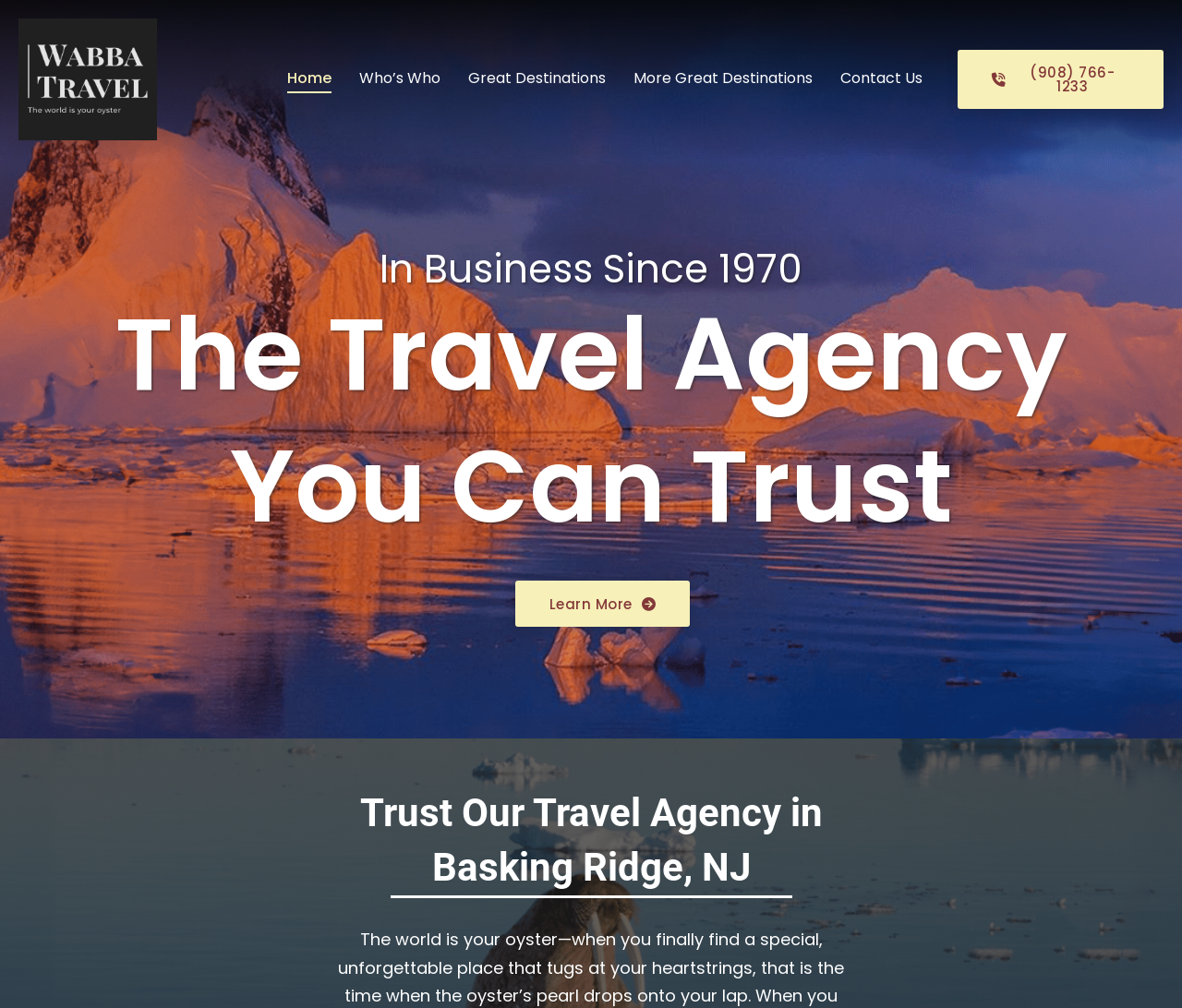What is the theme of the webpage?
Using the information from the image, give a concise answer in one word or a short phrase.

Travel